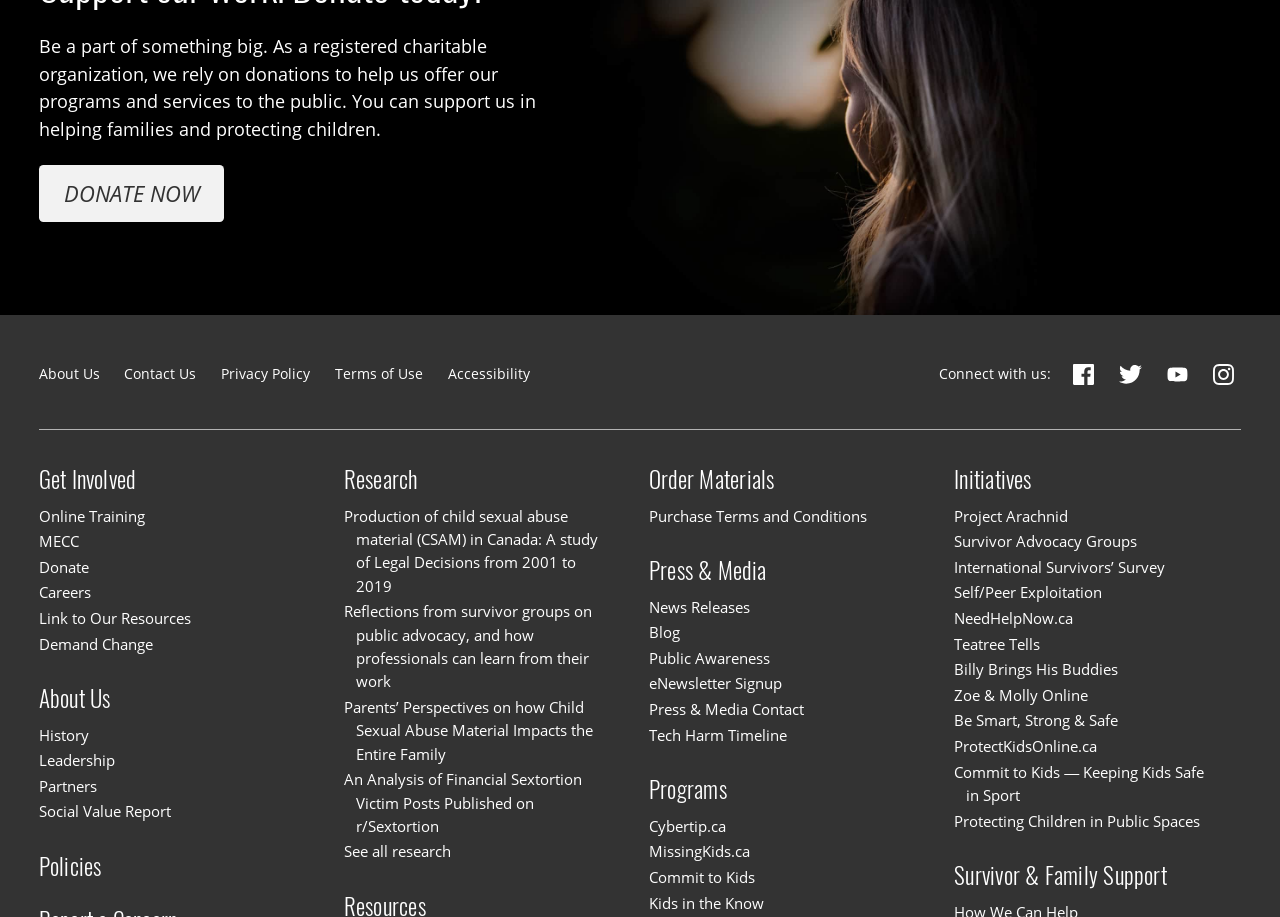Using the information shown in the image, answer the question with as much detail as possible: What is the 'Site menu' section?

The 'Site menu' section is a navigation menu that provides links to various sections of the website, including 'Get Involved', 'About Us', 'Policies', 'Research', and others, allowing users to easily navigate the website.